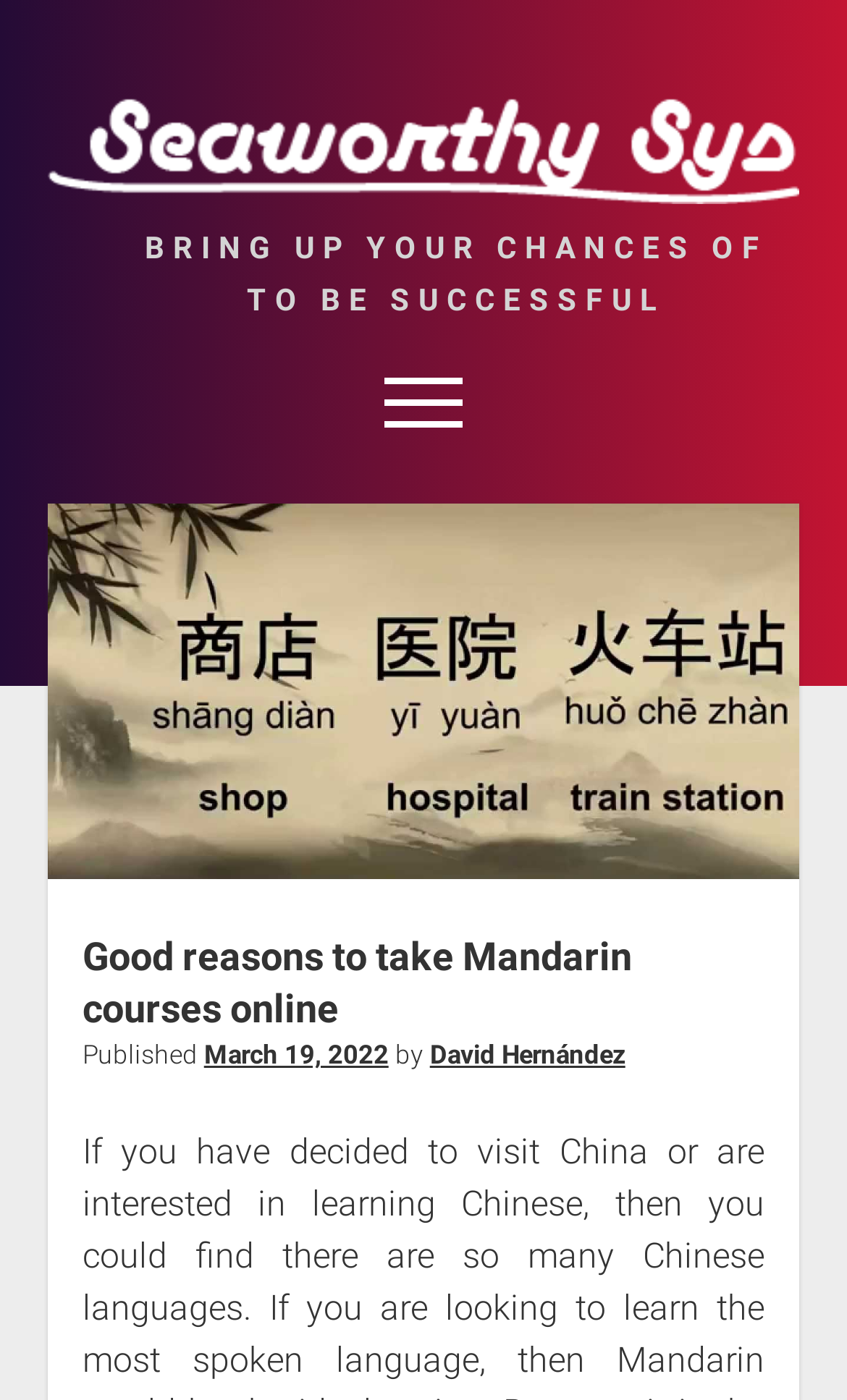What is the main topic of the article?
Refer to the image and give a detailed response to the question.

I found the main topic of the article by looking at the heading 'Good reasons to take Mandarin courses online'. The heading suggests that the article is about the benefits or advantages of taking Mandarin courses online.